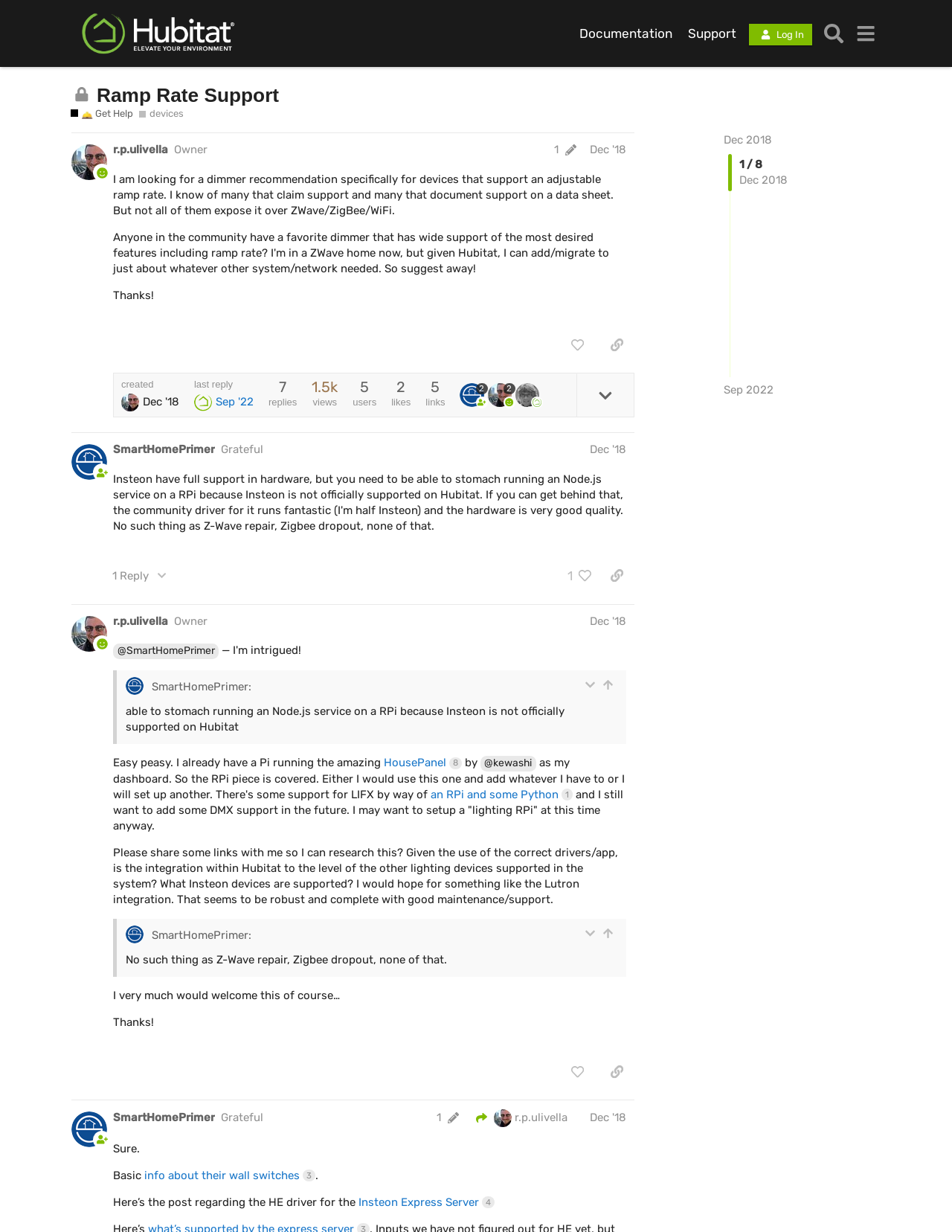Based on the provided description, "Insteon Express Server 4", find the bounding box of the corresponding UI element in the screenshot.

[0.377, 0.97, 0.519, 0.981]